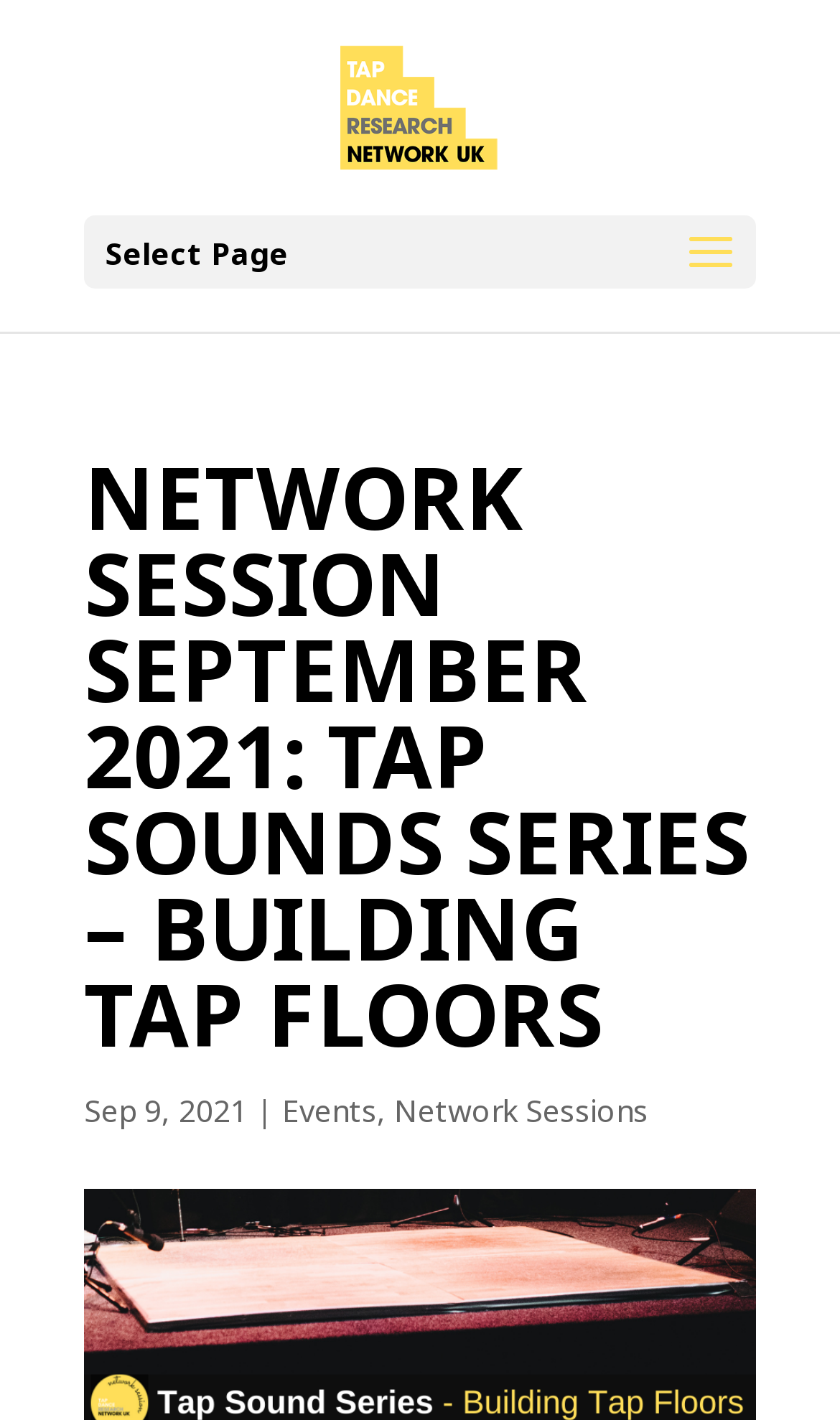How many links are there below the main heading?
Please analyze the image and answer the question with as much detail as possible.

I counted the number of links below the main heading by examining the elements on the webpage. I found three links: 'Events', 'Network Sessions', and 'Tap Dance Research Network UK'.